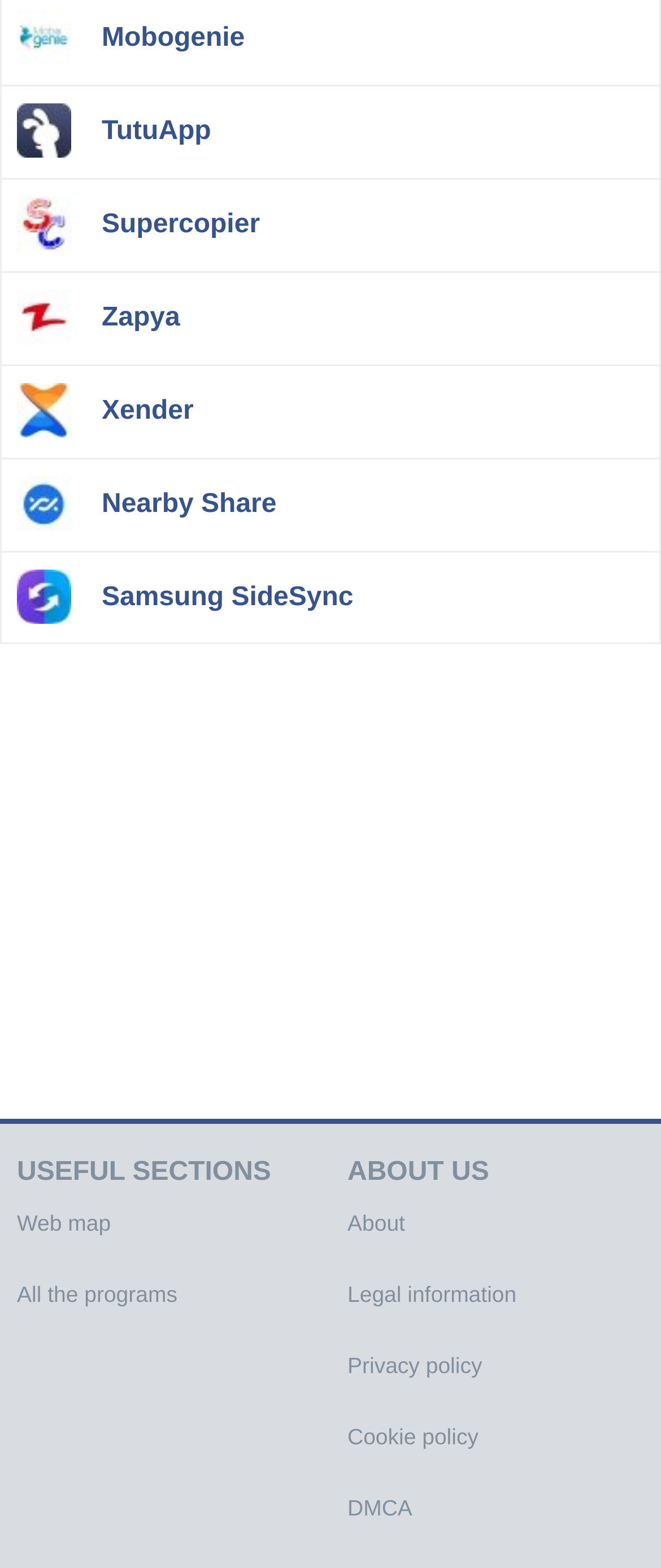Provide the bounding box coordinates for the area that should be clicked to complete the instruction: "learn about Samsung SideSync".

[0.0, 0.352, 1.0, 0.411]